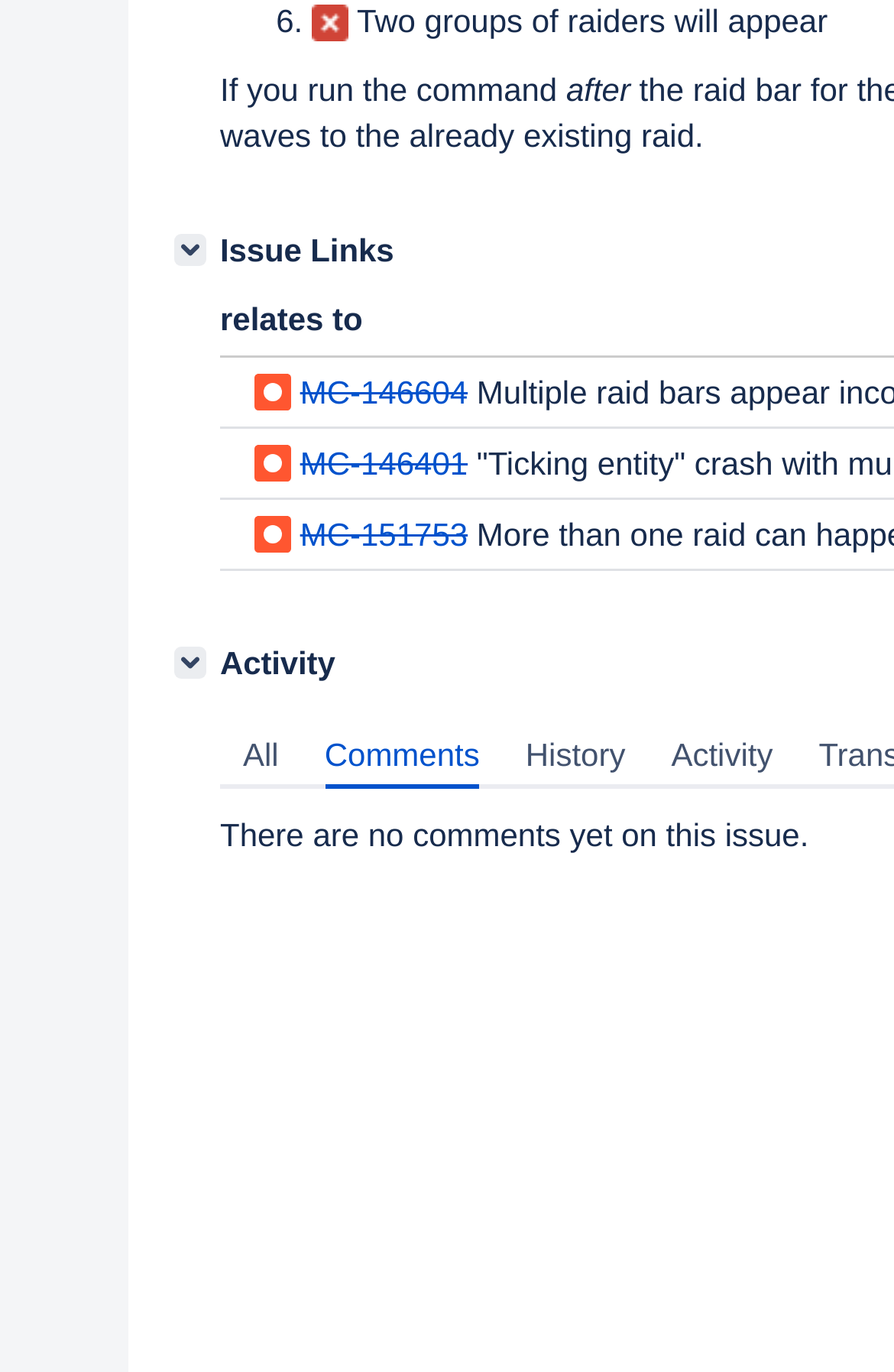Answer the question briefly using a single word or phrase: 
What is the text above the 'Issue Links' button?

Two groups of raiders will appear